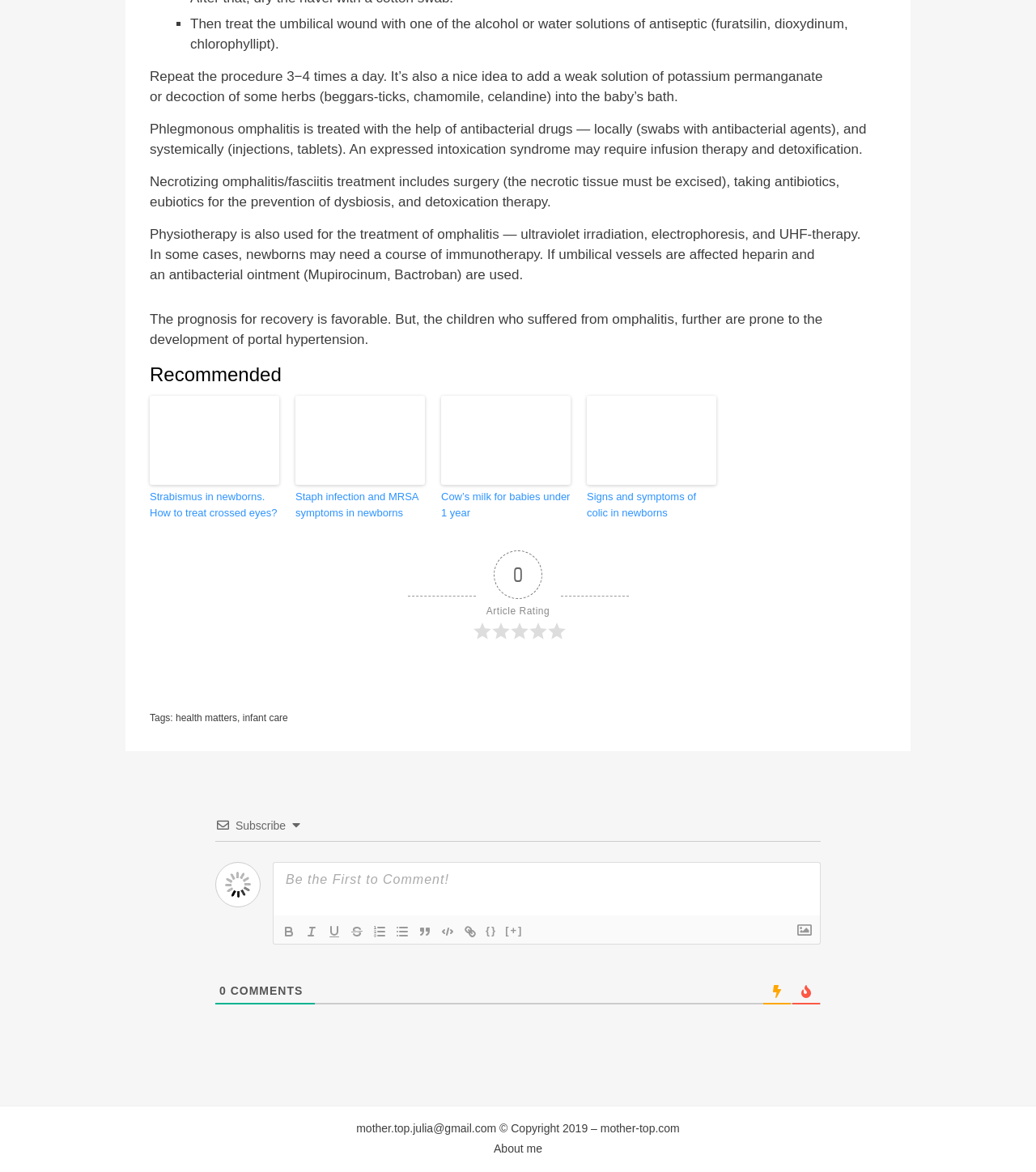Identify the bounding box for the UI element that is described as follows: "parent_node: {} title="Code Block"".

[0.421, 0.787, 0.443, 0.803]